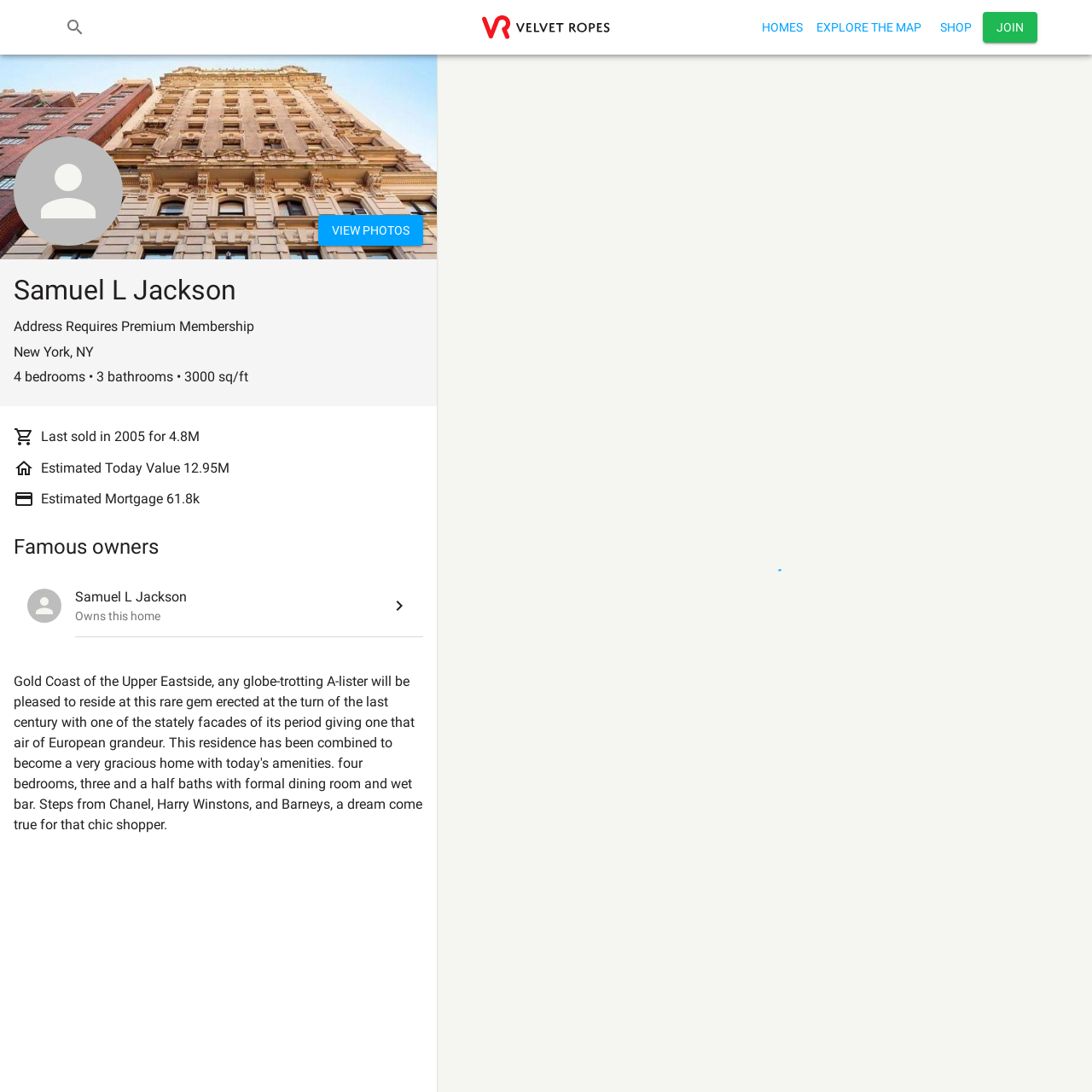Can you pinpoint the bounding box coordinates for the clickable element required for this instruction: "Explore programs for Academic Success"? The coordinates should be four float numbers between 0 and 1, i.e., [left, top, right, bottom].

None